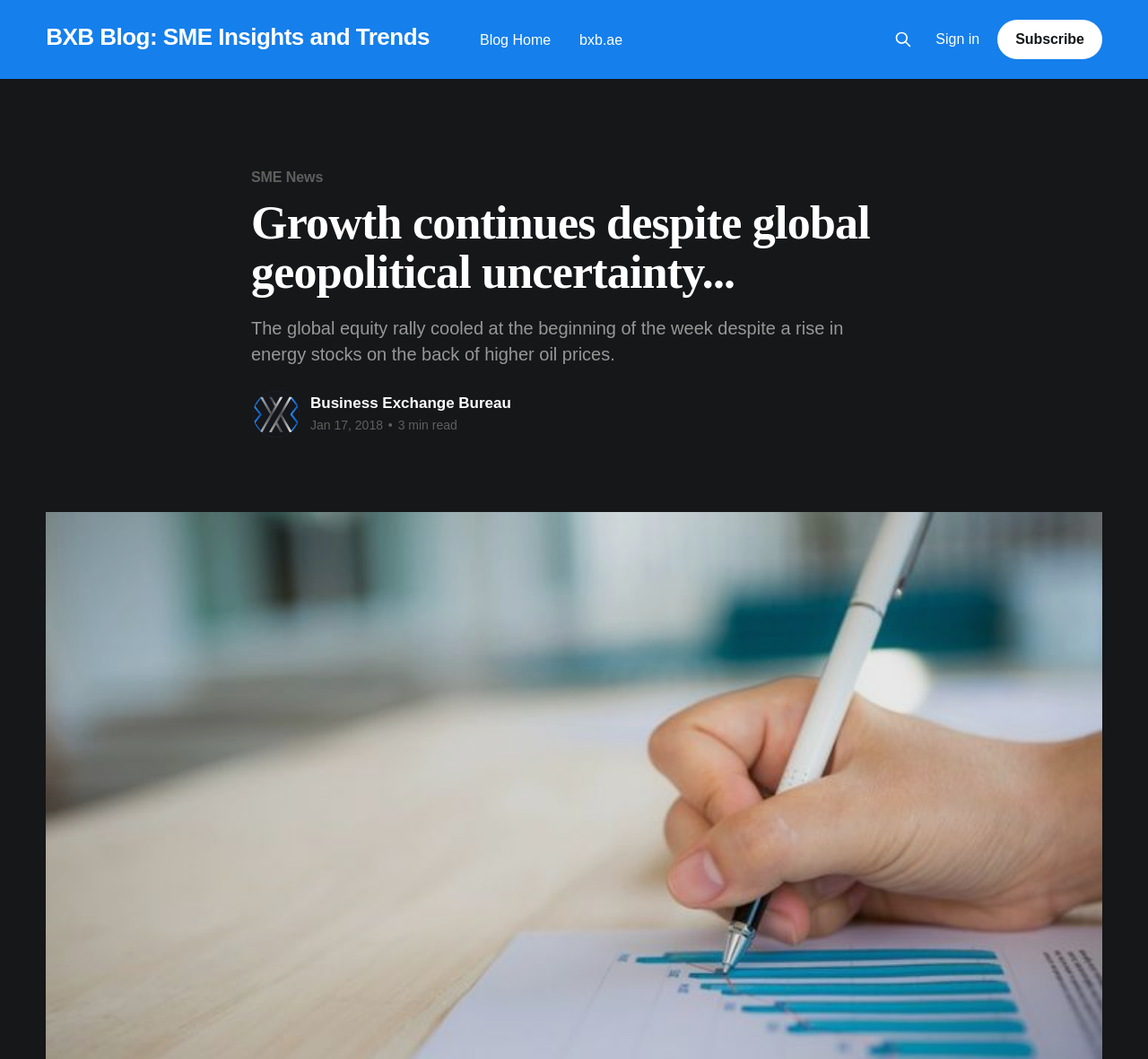Locate the coordinates of the bounding box for the clickable region that fulfills this instruction: "Read more of Business Exchange Bureau".

[0.219, 0.367, 0.262, 0.415]